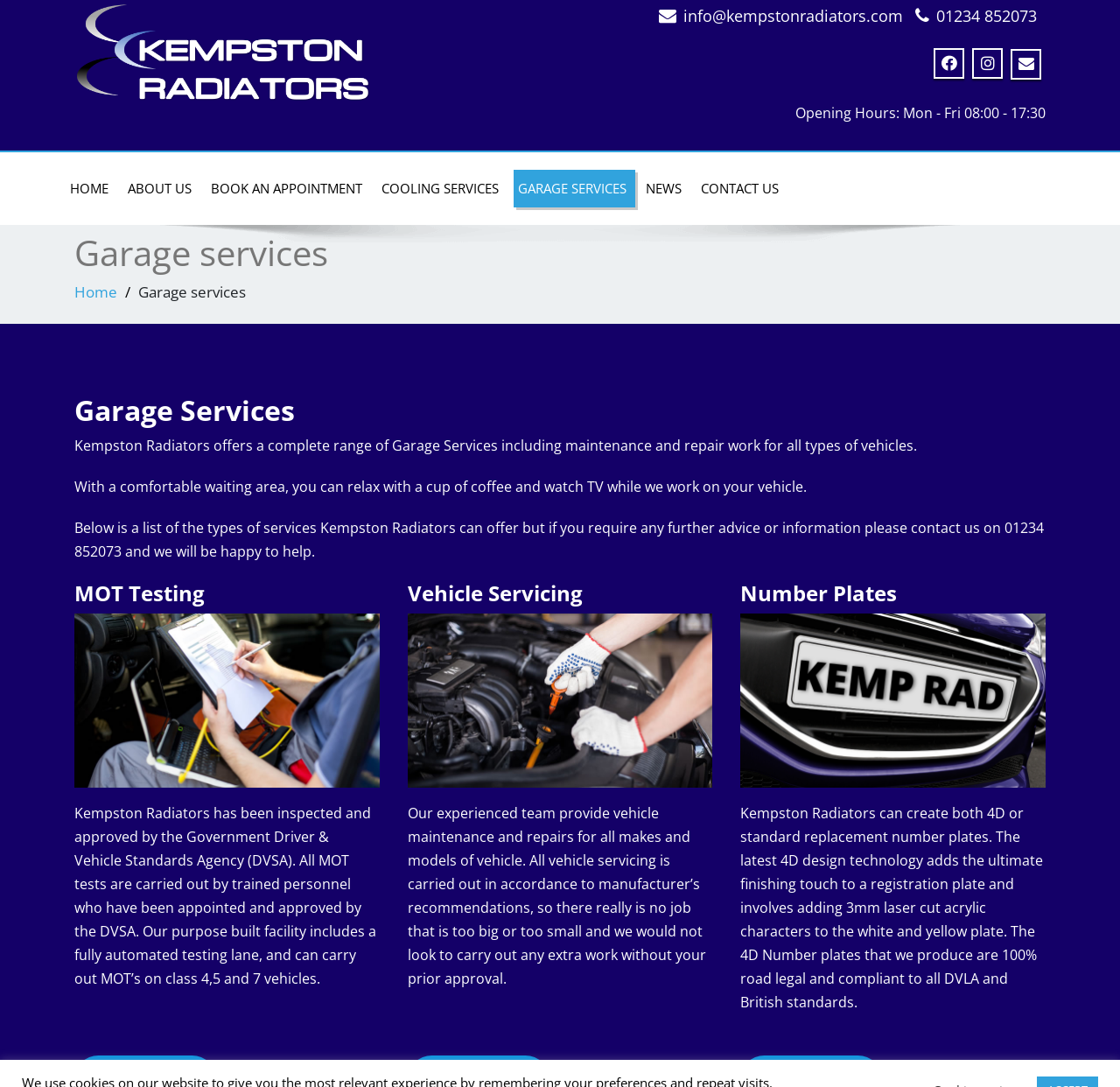Please find the bounding box coordinates of the element that needs to be clicked to perform the following instruction: "Click on the 'CONTACT US' link". The bounding box coordinates should be four float numbers between 0 and 1, represented as [left, top, right, bottom].

[0.622, 0.156, 0.703, 0.19]